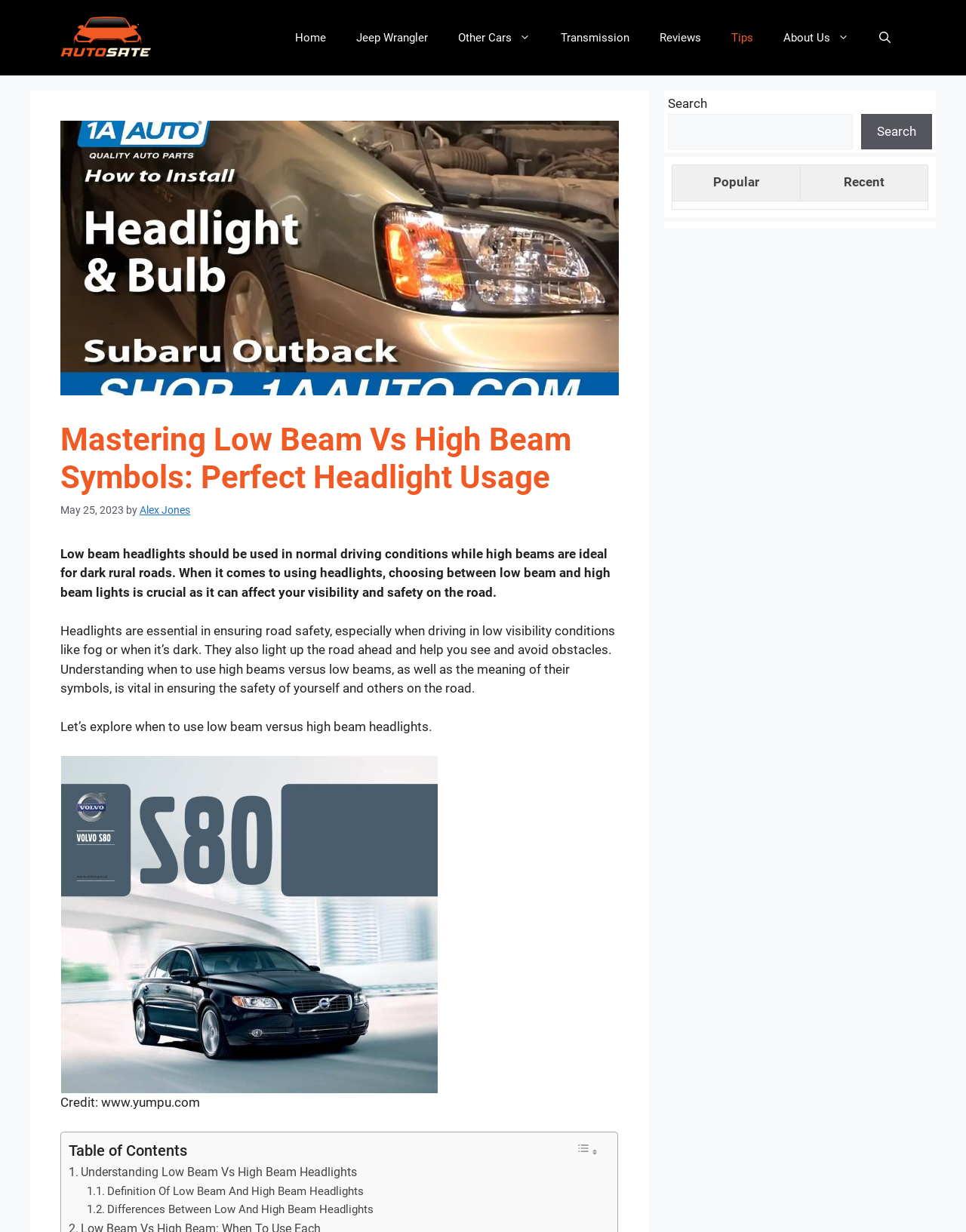Please locate and retrieve the main header text of the webpage.

Mastering Low Beam Vs High Beam Symbols: Perfect Headlight Usage